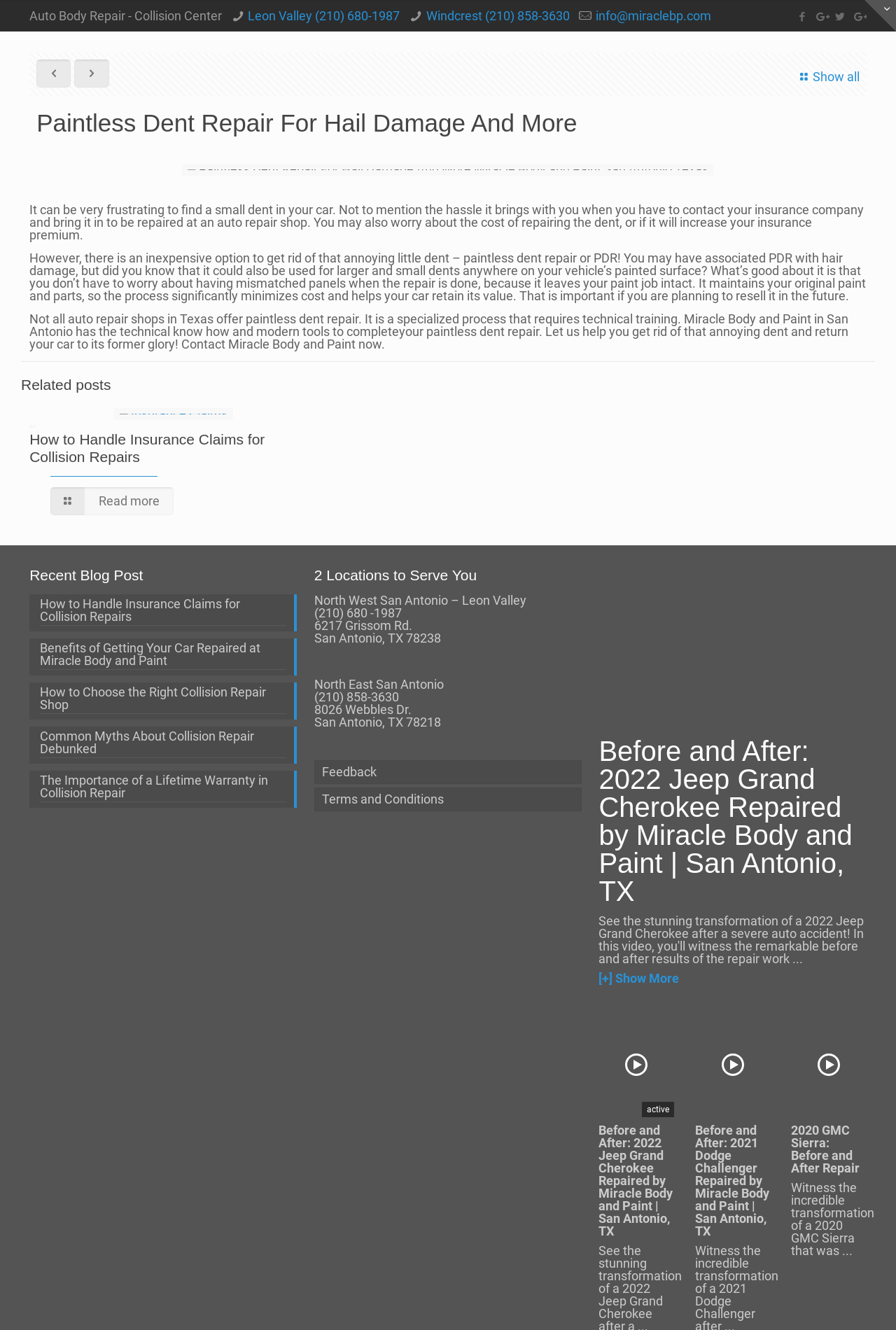Could you indicate the bounding box coordinates of the region to click in order to complete this instruction: "Click the 'Leon Valley (210) 680-1987' link".

[0.277, 0.006, 0.446, 0.017]